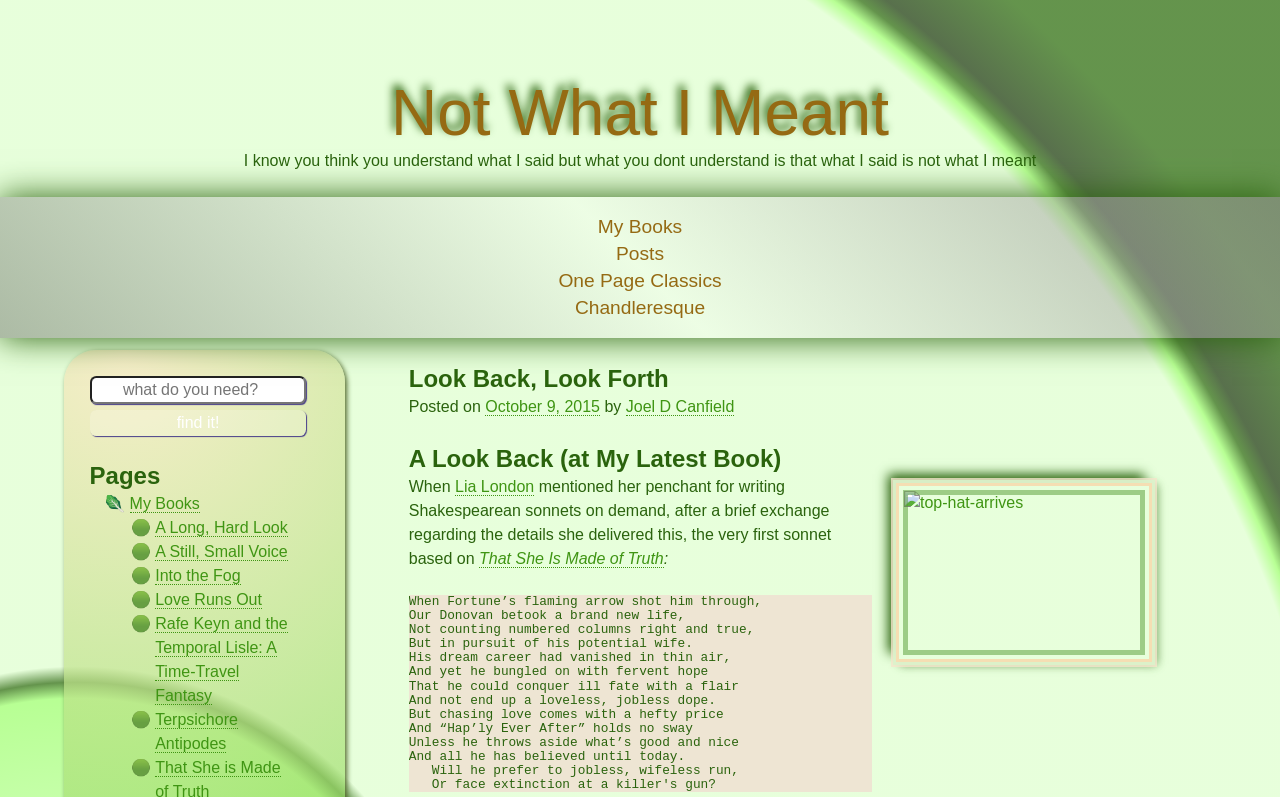Determine the heading of the webpage and extract its text content.

Look Back, Look Forth